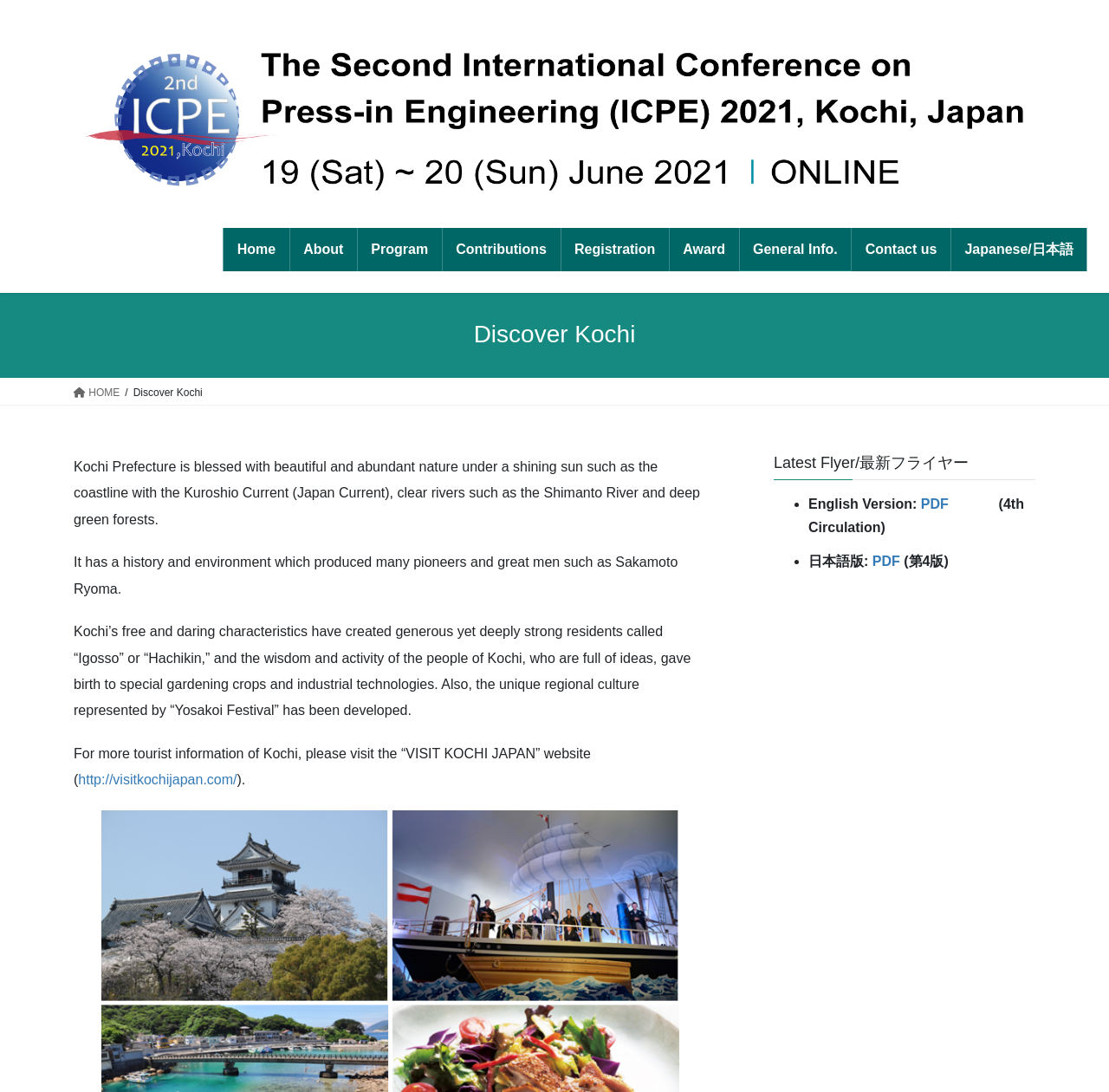Point out the bounding box coordinates of the section to click in order to follow this instruction: "Click on the 'Home' link".

[0.201, 0.209, 0.261, 0.249]